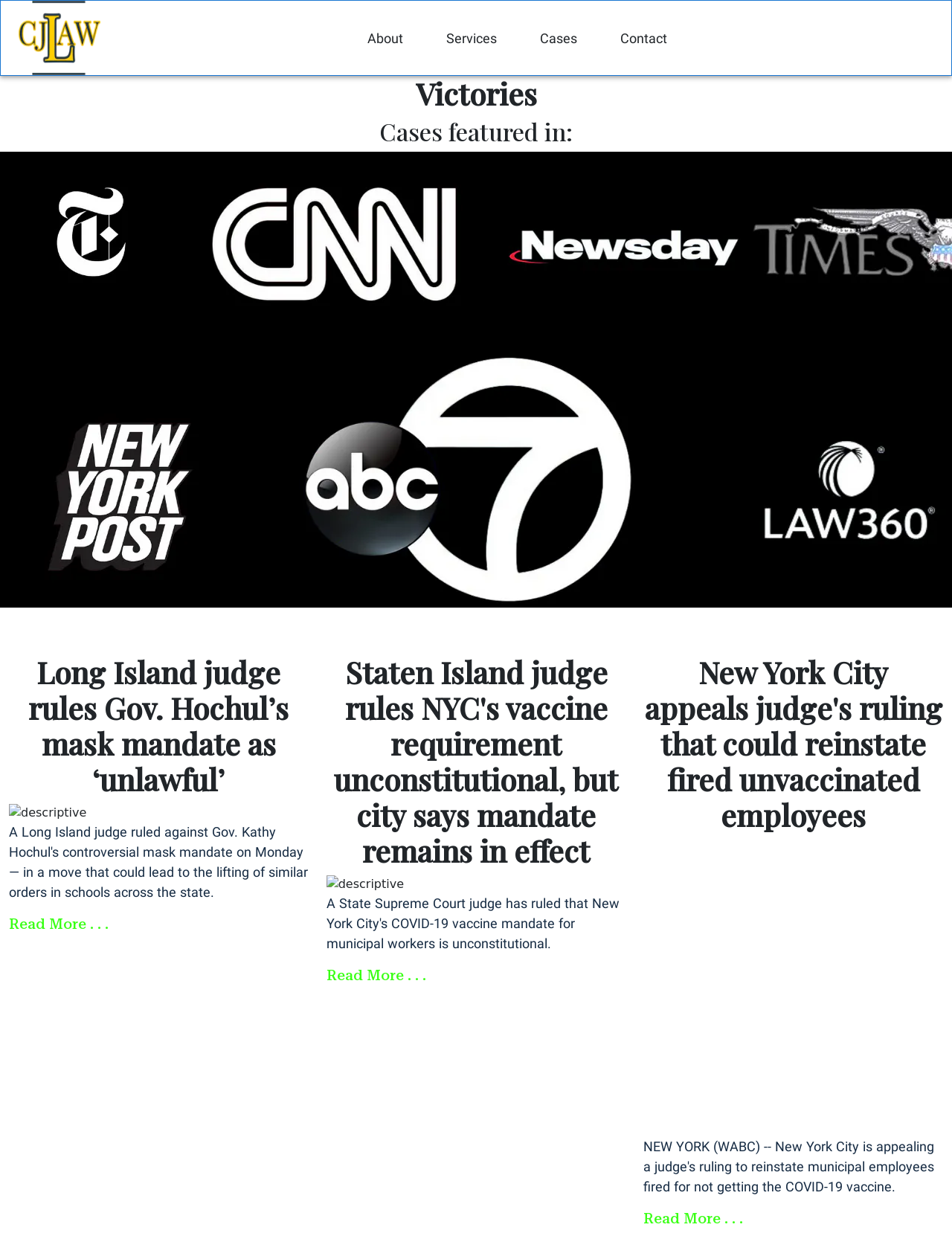Provide the bounding box coordinates, formatted as (top-left x, top-left y, bottom-right x, bottom-right y), with all values being floating point numbers between 0 and 1. Identify the bounding box of the UI element that matches the description: Services

[0.446, 0.021, 0.544, 0.038]